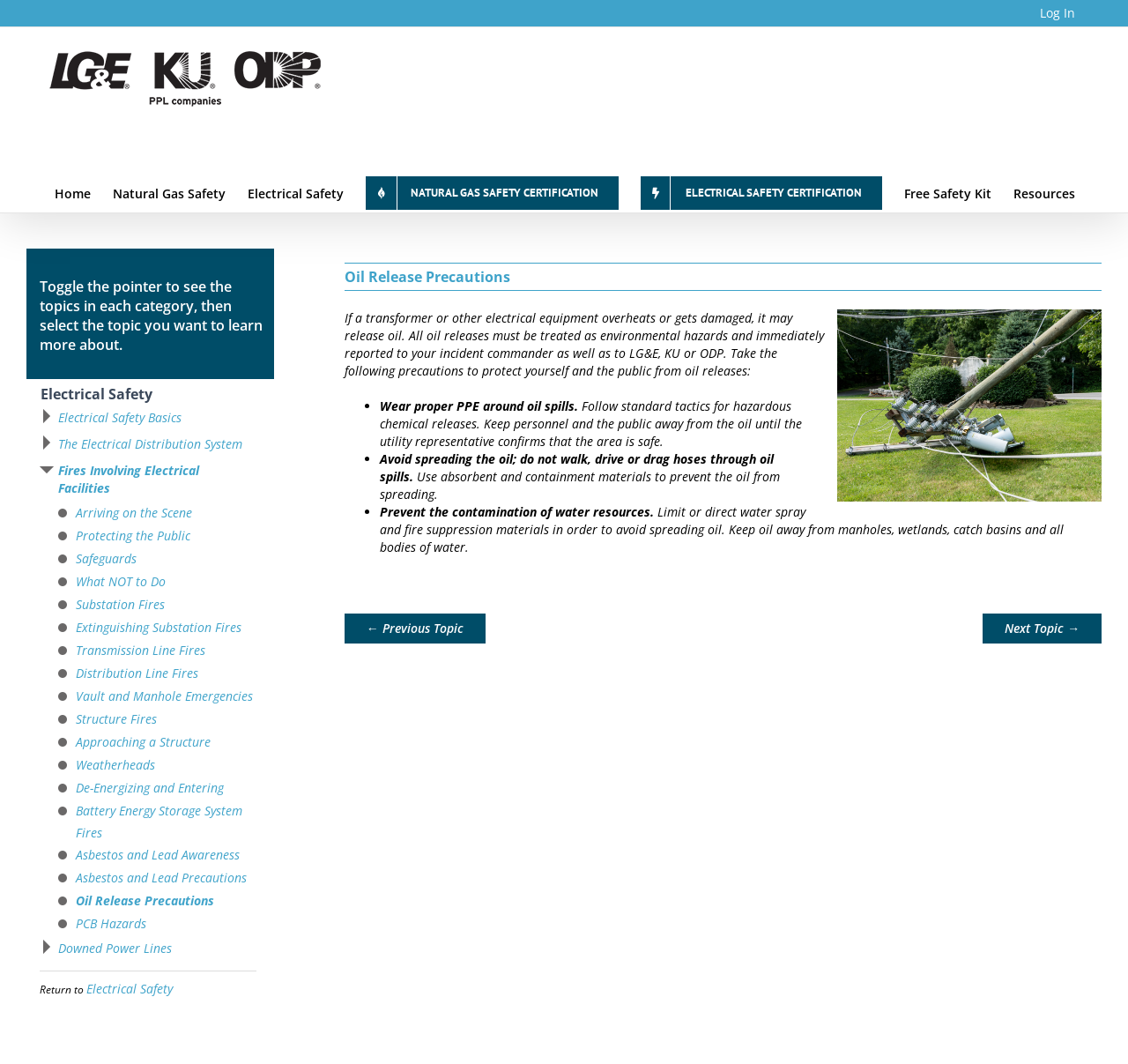Please pinpoint the bounding box coordinates for the region I should click to adhere to this instruction: "Explore electrical safety certification".

[0.568, 0.161, 0.782, 0.2]